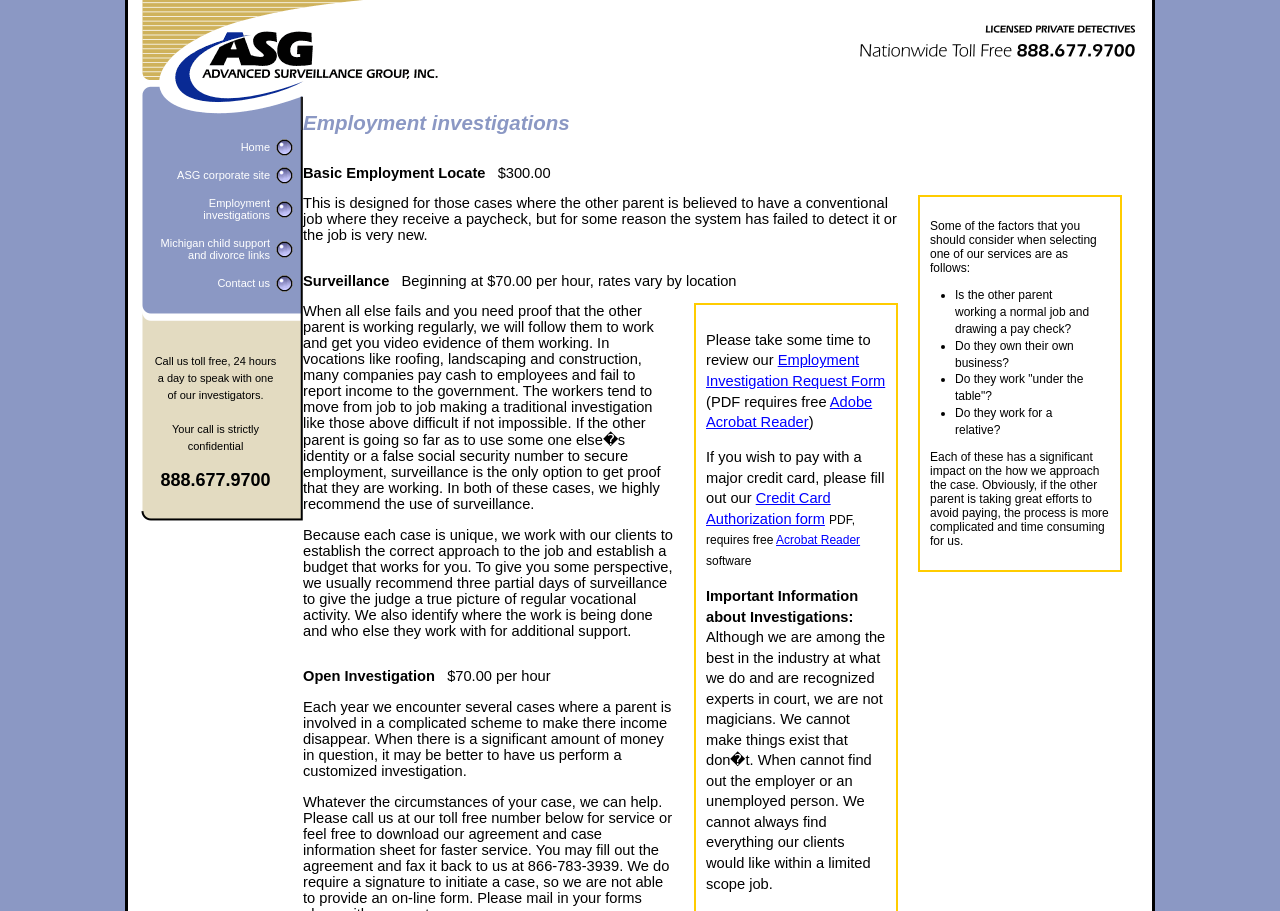Describe all visible elements and their arrangement on the webpage.

The webpage is about Advanced Surveillance Group, Inc., a company that specializes in employment investigations and child support collection. At the top of the page, there is a logo and a link to the company's name. To the right of the logo, there are three images, including a small icon and two larger images.

Below the top section, there is a table with five rows, each containing two cells. The left cell of each row contains a link to a different page, including "Home", "ASG corporate site", "Employment investigations", "Michigan child support and divorce links", and "Contact us". The right cell of each row contains a UI component, which is an image.

To the right of the table, there is a section with a toll-free phone number and a statement about the confidentiality of calls. Below this section, there is a heading "Employment investigations" and a list of three bullet points, each describing a scenario where an employment investigation may be necessary.

The main content of the page is divided into several sections. The first section describes the company's approach to employment investigations, including the use of surveillance. The second section explains the process of surveillance, including the cost and the type of information that can be obtained.

The third section provides more information about the company's services, including the use of credit card authorization forms and the importance of reviewing the employment investigation request form. There are also links to download the forms in PDF format.

The fourth section provides important information about investigations, including the limitations of what the company can do and the importance of setting realistic expectations. The final section describes the company's approach to surveillance, including the use of video evidence and the importance of establishing a budget for the investigation.

Throughout the page, there are several images, including icons, logos, and other graphics. The layout is organized and easy to follow, with clear headings and concise text.